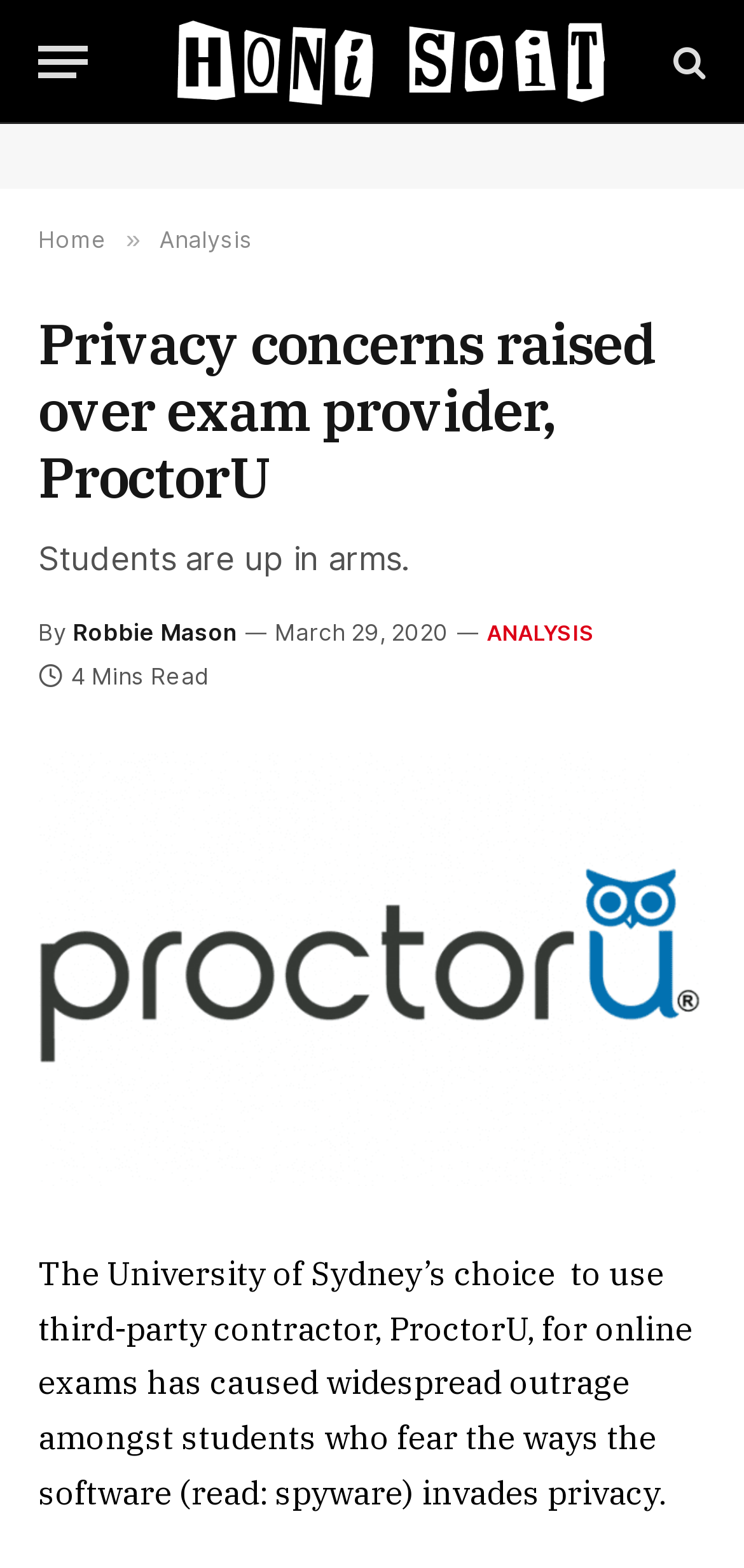Refer to the element description Robbie Mason and identify the corresponding bounding box in the screenshot. Format the coordinates as (top-left x, top-left y, bottom-right x, bottom-right y) with values in the range of 0 to 1.

[0.097, 0.394, 0.318, 0.413]